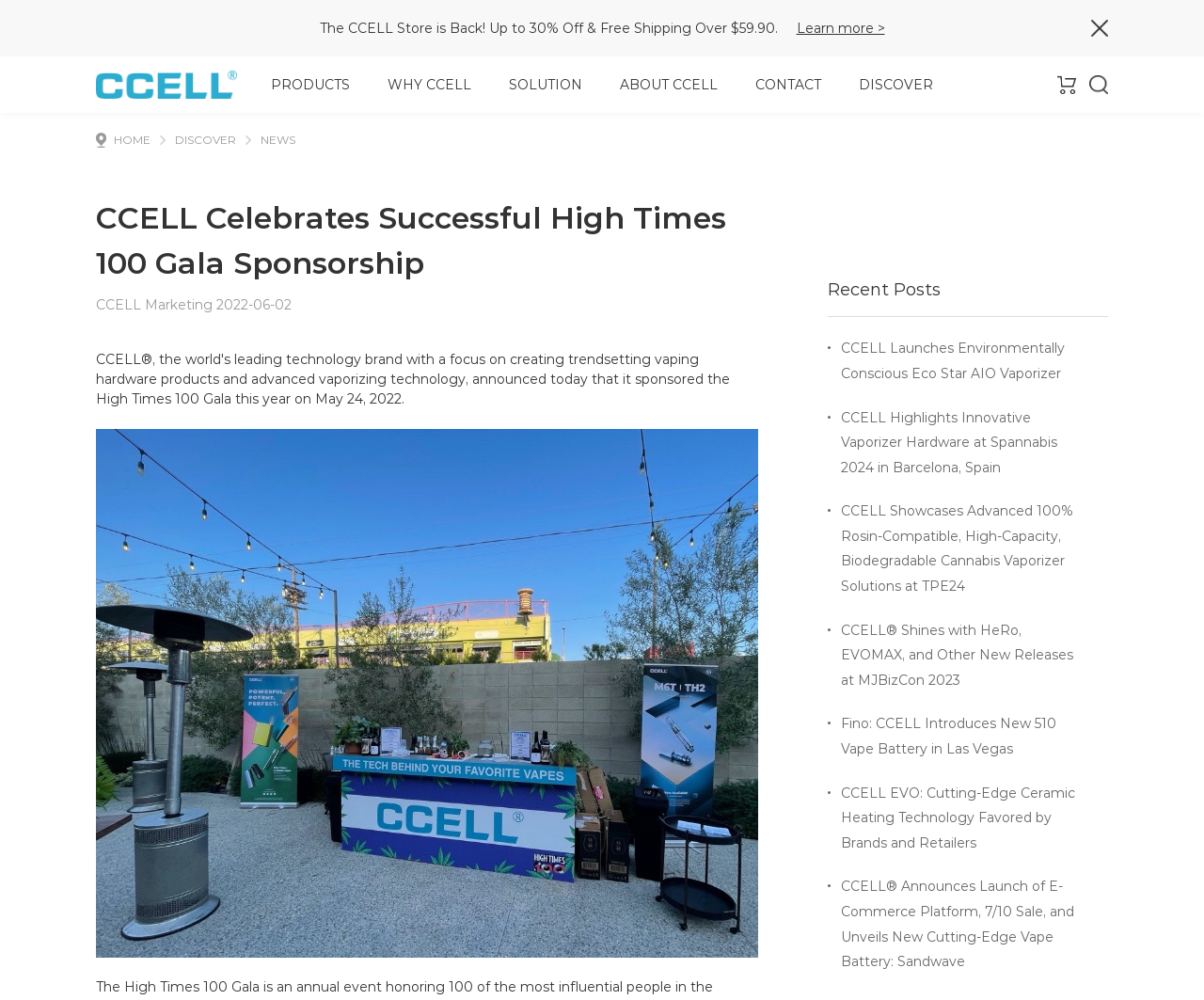From the element description: "parent_node: PRODUCTS", extract the bounding box coordinates of the UI element. The coordinates should be expressed as four float numbers between 0 and 1, in the order [left, top, right, bottom].

[0.08, 0.056, 0.197, 0.113]